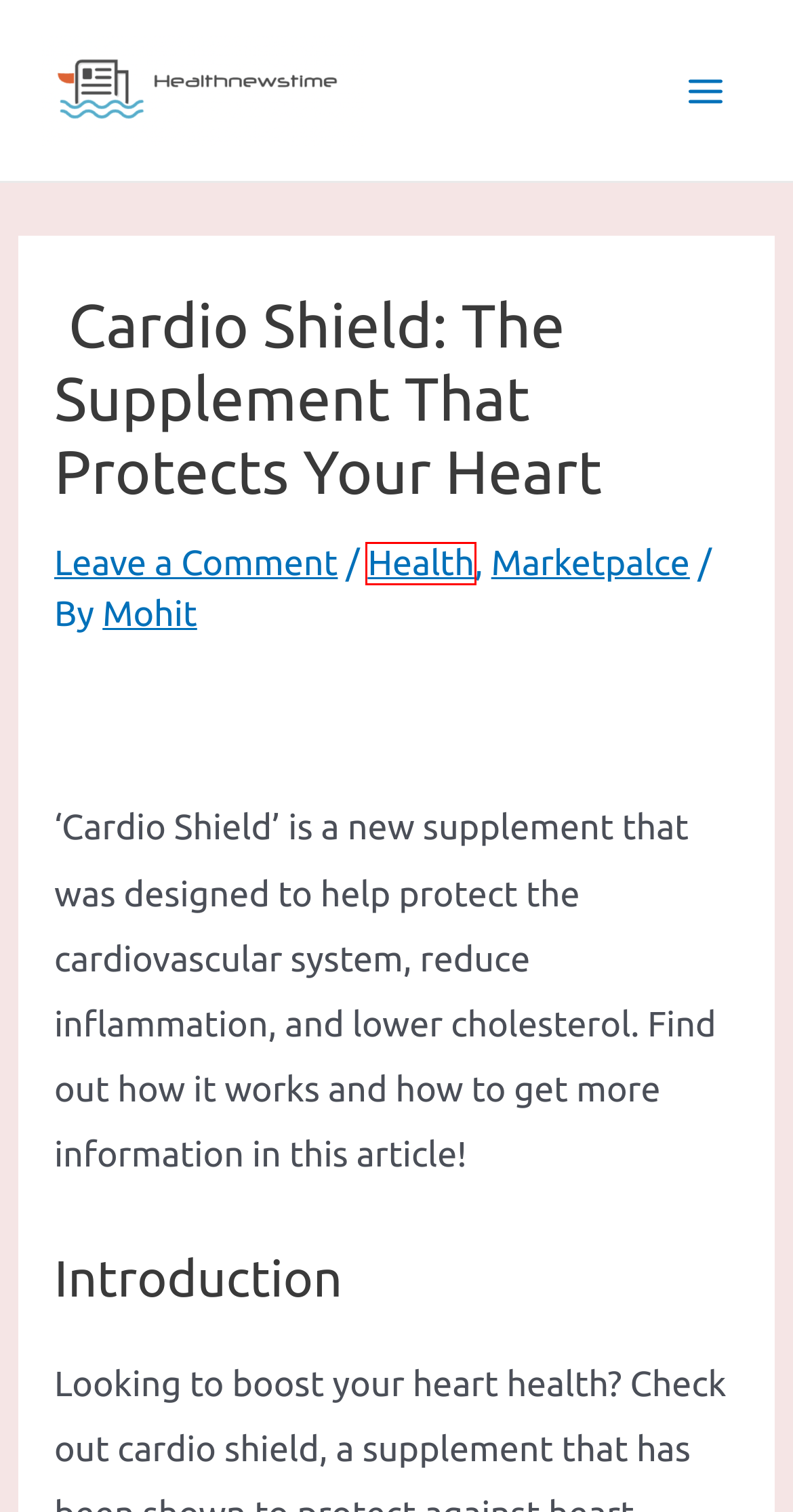Look at the screenshot of a webpage where a red bounding box surrounds a UI element. Your task is to select the best-matching webpage description for the new webpage after you click the element within the bounding box. The available options are:
A. Health | Healthnewstime
B. Why You Should Take Keravita Pro To Cleanse Your Hair, Feet, And Nails | Healthnewstime
C. Mohit | Healthnewstime
D. FlowForce Max® (Official) | Get 50% Off | 100% All Natural
E. The Science Behind ProDentim: How Probiotic Supplements Improve Oral Health | Healthnewstime
F. Healthnewstime | News And Health Articles
G. Marketpalce | Healthnewstime
H. GlucoBerry: A Supplement To Keep Your Blood Sugar Levels Under Control | Healthnewstime

A